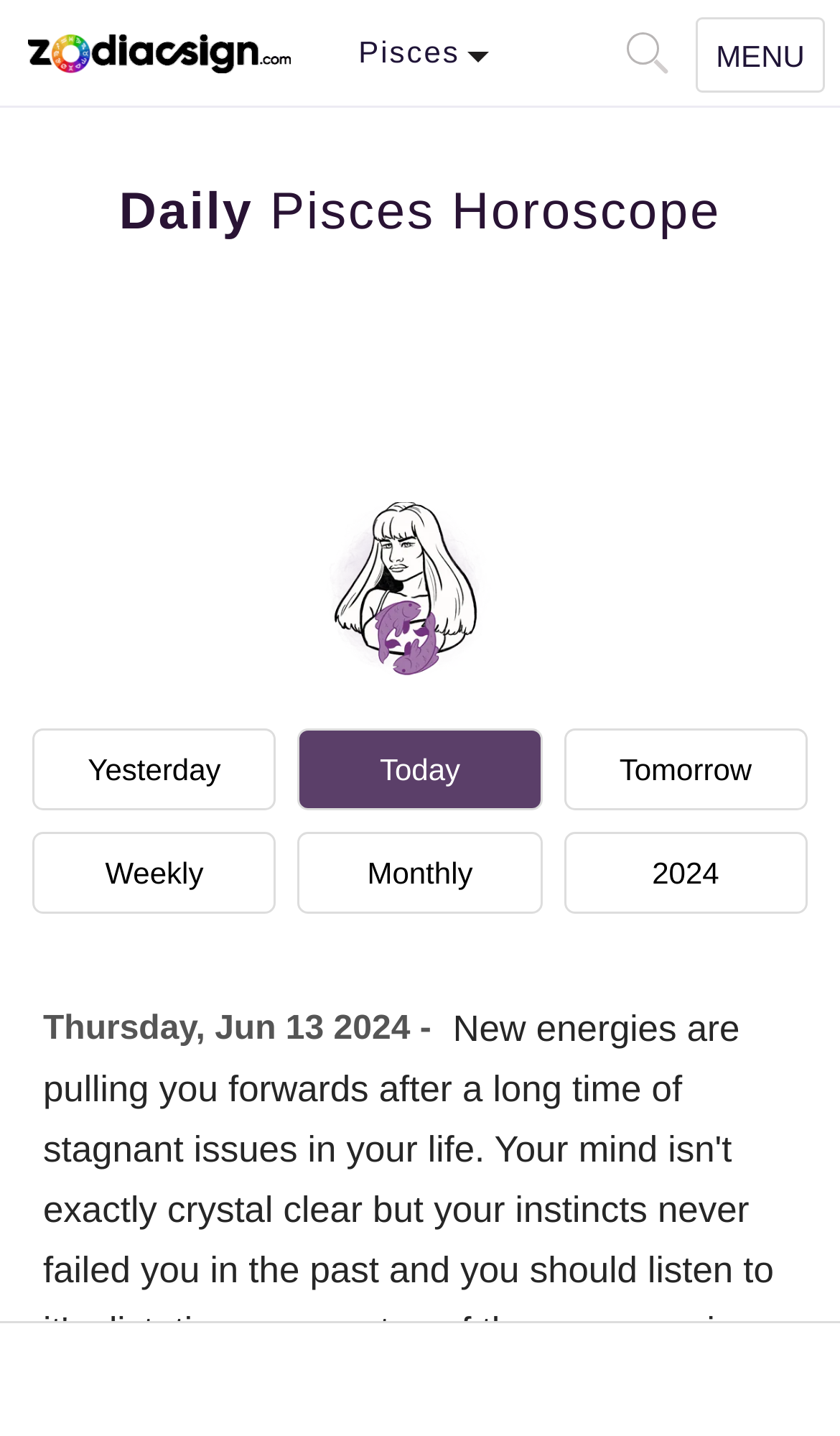From the given element description: "▲", find the bounding box for the UI element. Provide the coordinates as four float numbers between 0 and 1, in the order [left, top, right, bottom].

[0.821, 0.816, 0.949, 0.891]